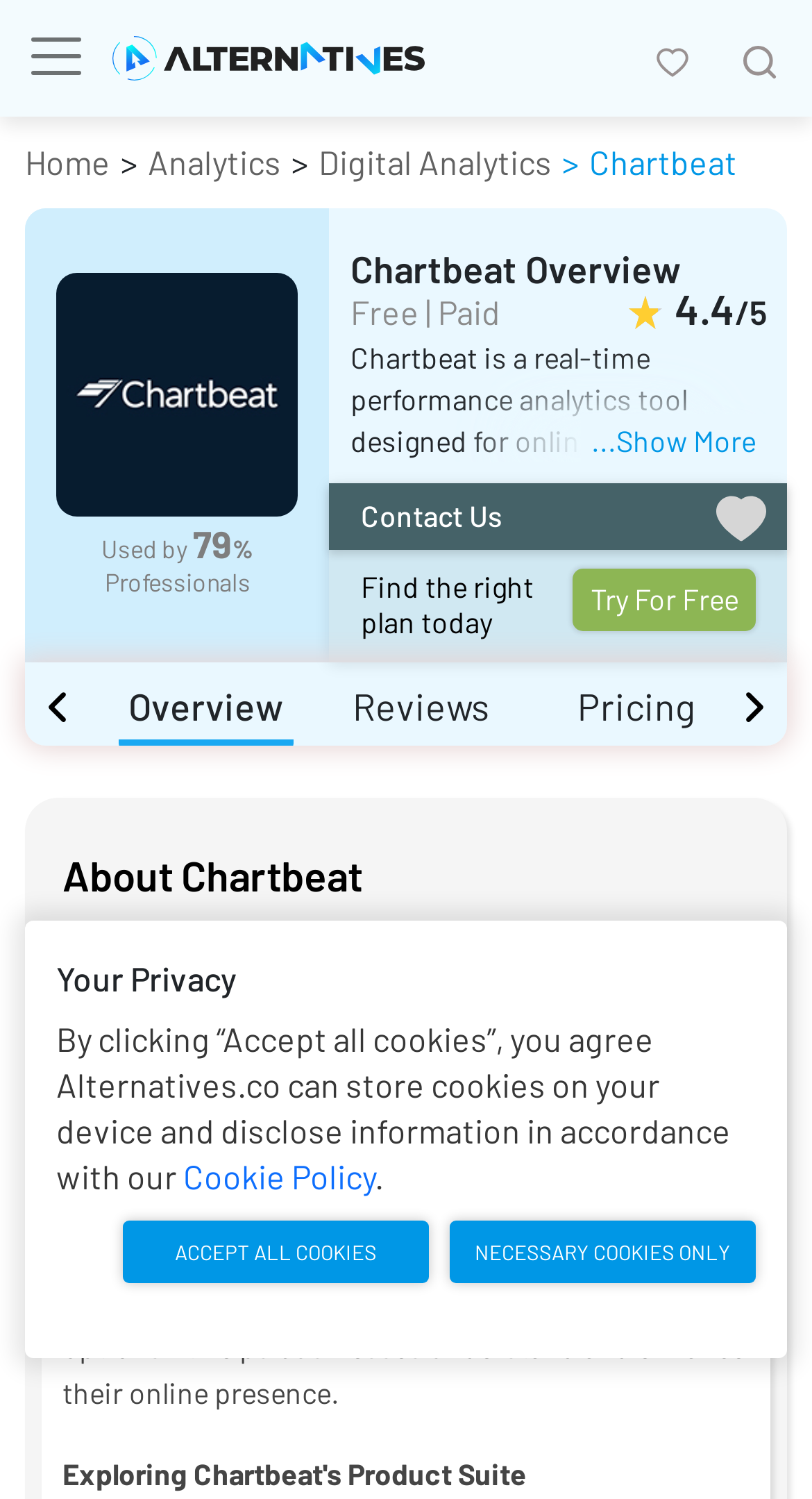What is the call-to-action button on the webpage?
Give a detailed response to the question by analyzing the screenshot.

I found the answer by looking at the link element with the text 'Try For Free' at coordinates [0.706, 0.379, 0.931, 0.42]. This button is likely to be the call-to-action on the webpage.